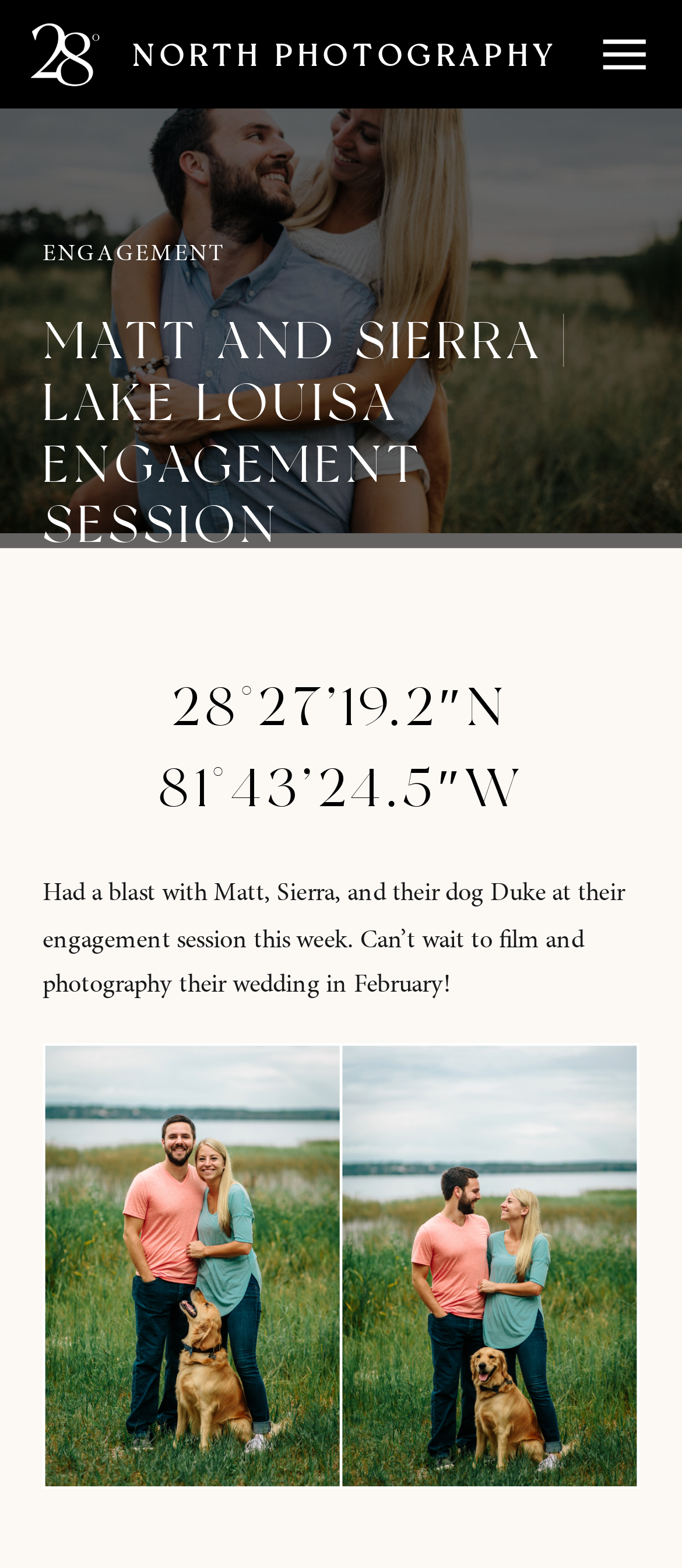How many people are in the engagement session?
From the details in the image, answer the question comprehensively.

I inferred this answer by reading the text 'Had a blast with Matt, Sierra, and their dog Duke...' which mentions two people, Matt and Sierra, and their dog Duke.